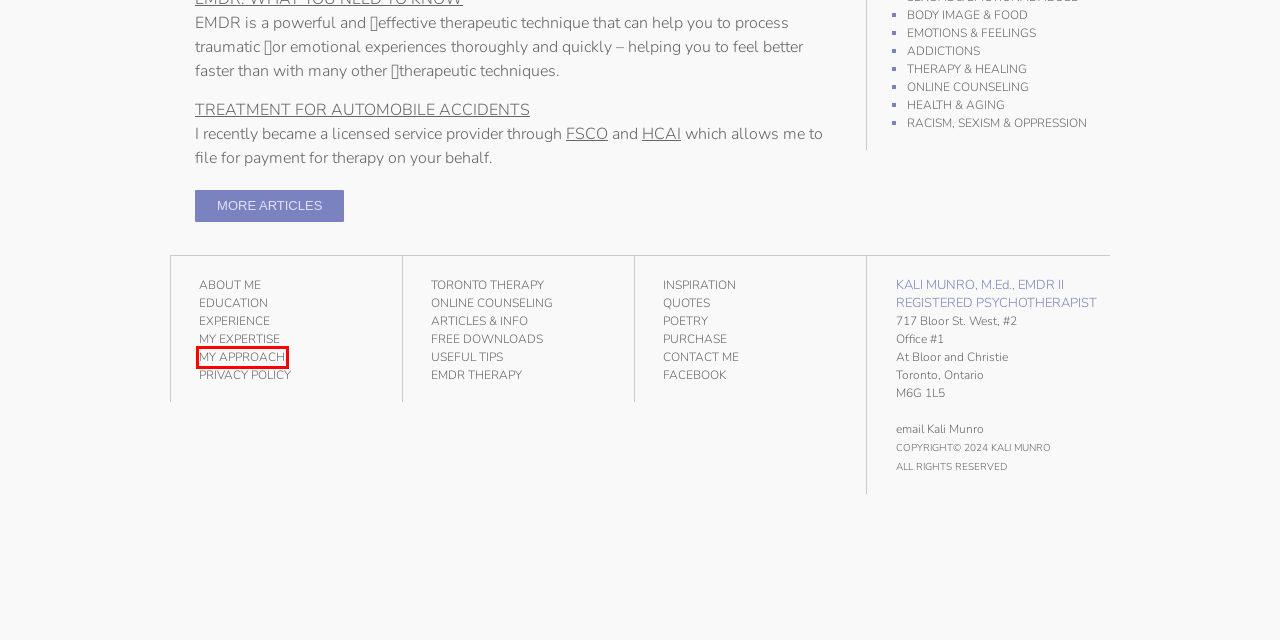Inspect the screenshot of a webpage with a red rectangle bounding box. Identify the webpage description that best corresponds to the new webpage after clicking the element inside the bounding box. Here are the candidates:
A. Quotes | KaliMunro.com
B. Body Image & Food | KaliMunro.com
C. HCAI Info
D. Privacy Policy | KaliMunro.com
E. Education | KaliMunro.com
F. Emotions & Feelings | KaliMunro.com
G. Useful Tips | KaliMunro.com
H. Approach | KaliMunro.com

H